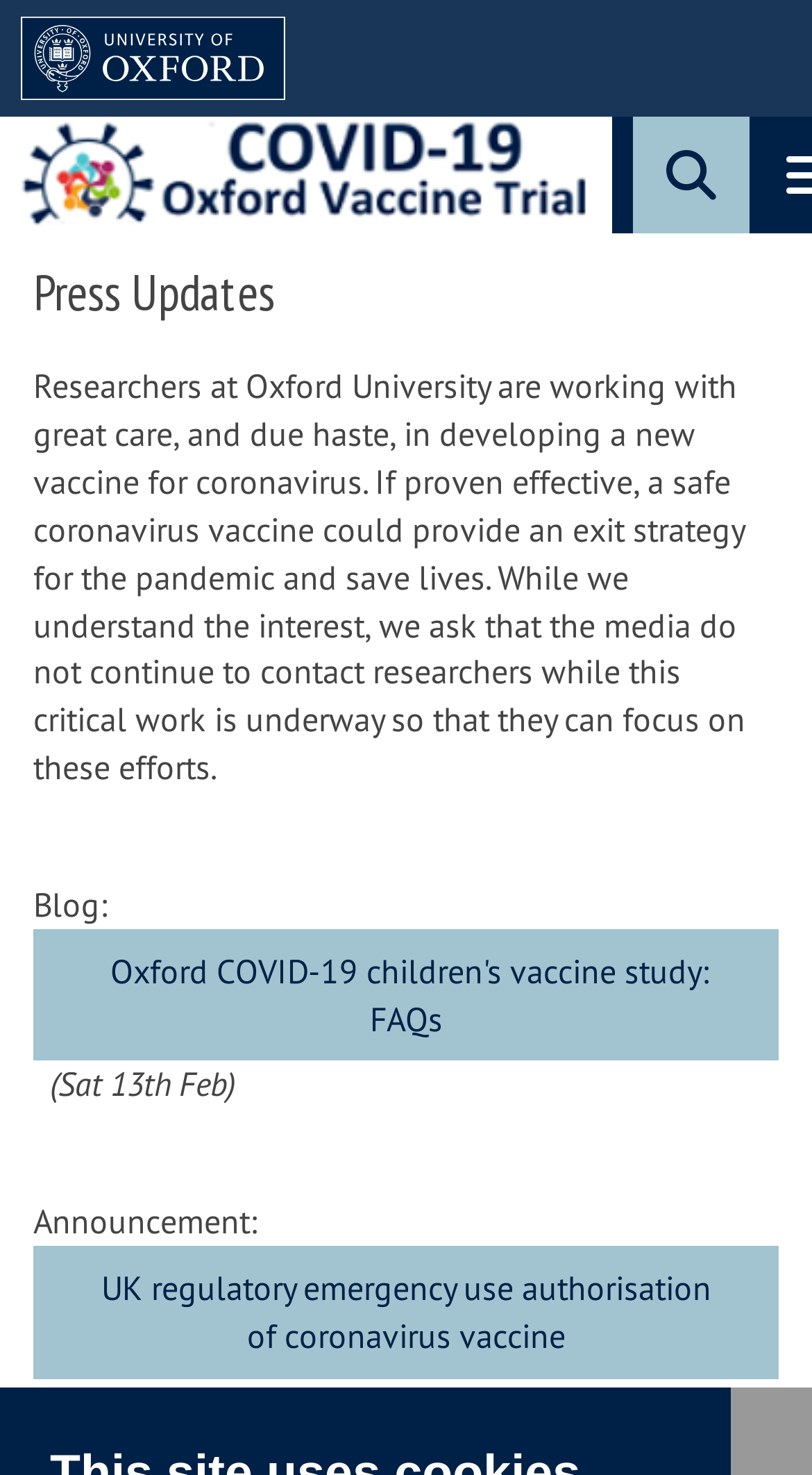Determine the bounding box for the described UI element: "alt="Logo"".

[0.0, 0.078, 0.754, 0.157]